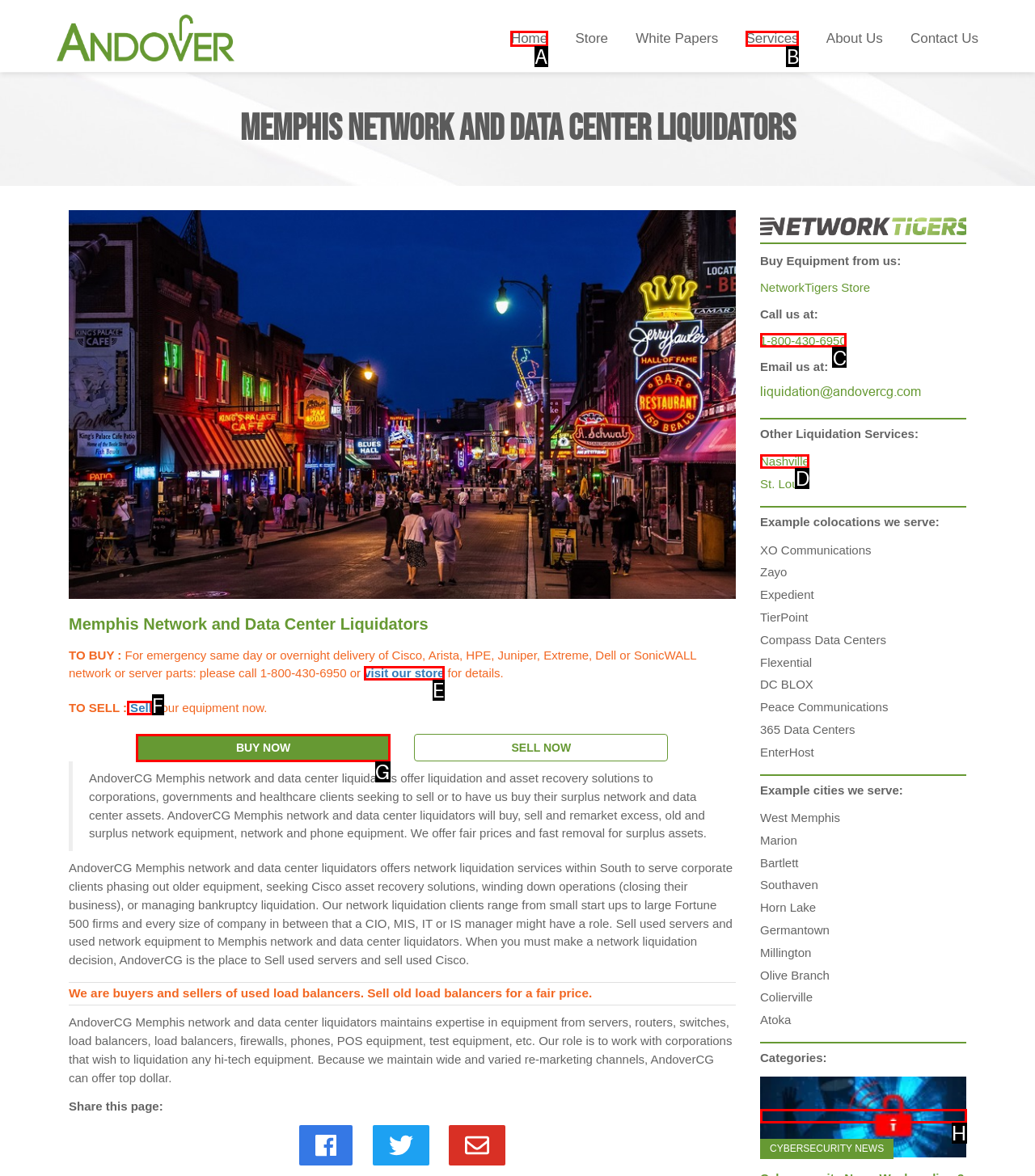Select the proper HTML element to perform the given task: Sell your equipment now Answer with the corresponding letter from the provided choices.

F